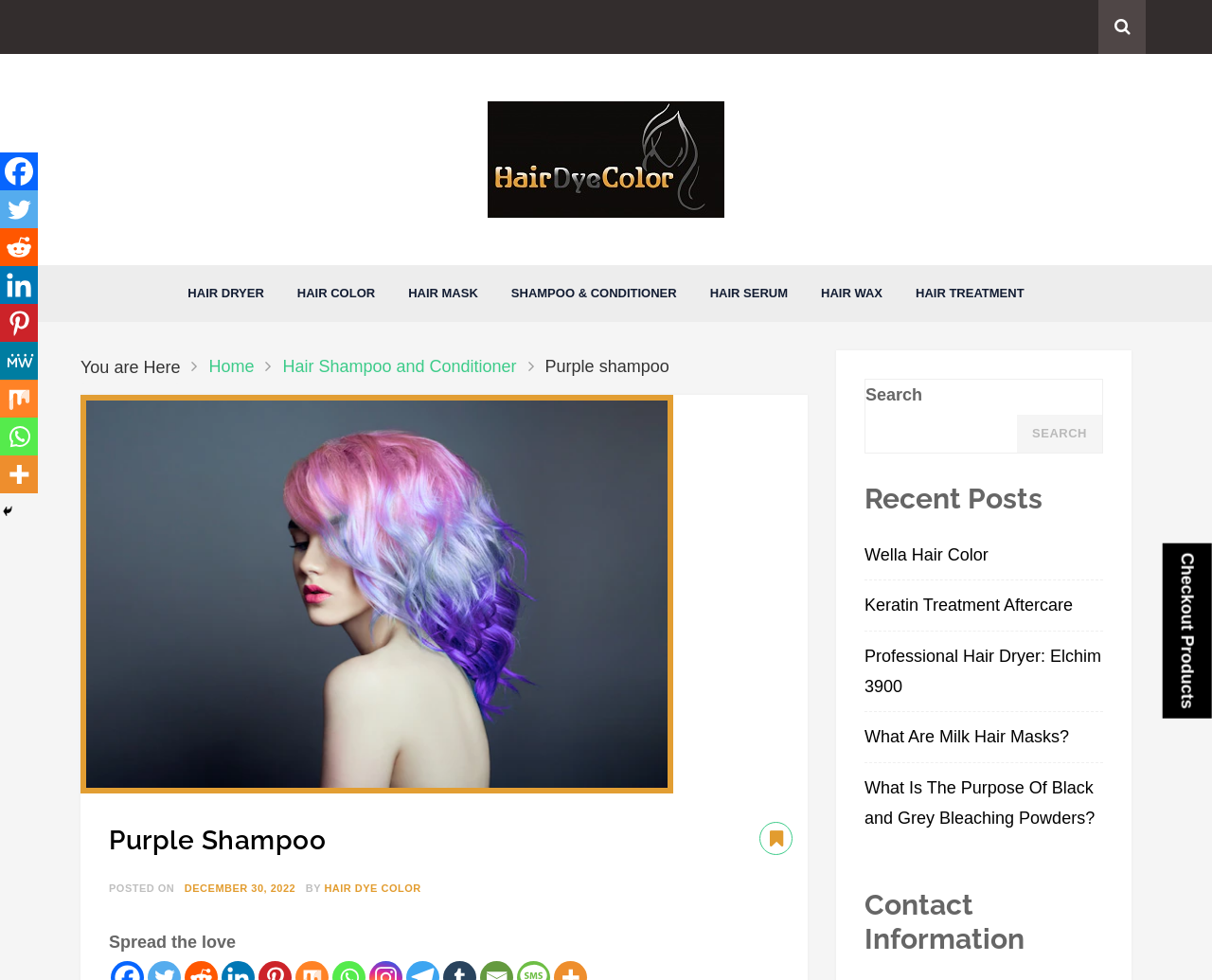Identify the bounding box coordinates for the element you need to click to achieve the following task: "Read the 'Purple Shampoo' article". The coordinates must be four float values ranging from 0 to 1, formatted as [left, top, right, bottom].

[0.066, 0.838, 0.666, 0.922]